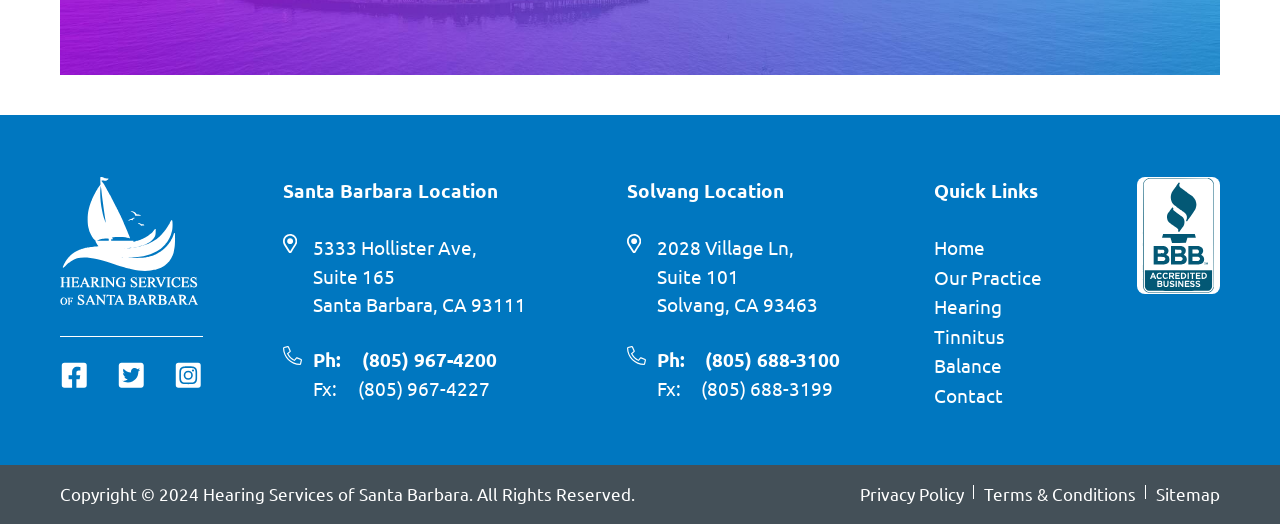Please find the bounding box coordinates in the format (top-left x, top-left y, bottom-right x, bottom-right y) for the given element description. Ensure the coordinates are floating point numbers between 0 and 1. Description: Tinnitus

[0.73, 0.616, 0.785, 0.672]